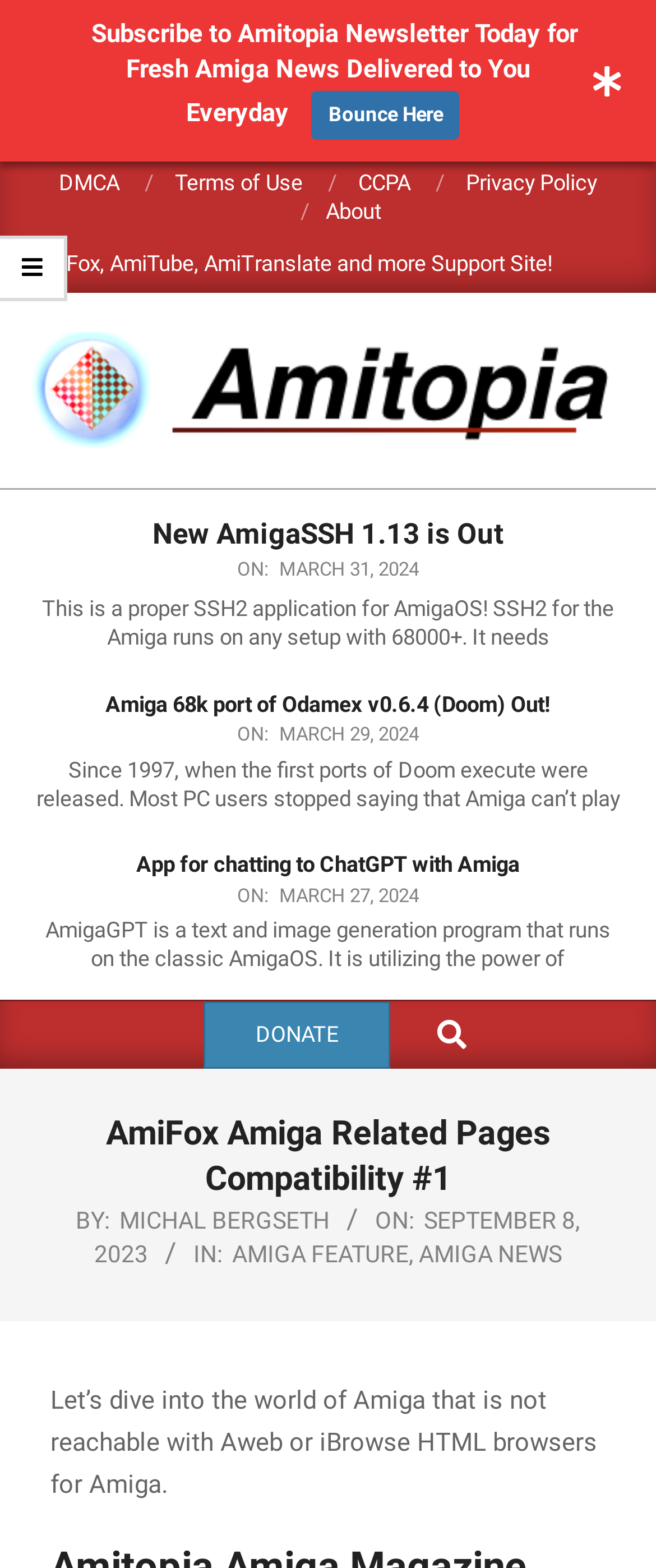Construct a comprehensive caption that outlines the webpage's structure and content.

The webpage is dedicated to Amitopia Amiga Magazine, featuring various articles and news related to the Amiga community. At the top, there are five links to important pages, including DMCA, Terms of Use, CCPA, Privacy Policy, and About. Below these links, a large banner with the Amitopia logo spans the width of the page.

The main content area is divided into several sections, each featuring a news article or update. The first section has a heading "New AmigaSSH 1.13 is Out" with a link to the article and a timestamp indicating it was published on Sunday, March 31, 2024. The article text describes the AmigaSSH application.

Below this section, there are three more news articles, each with a heading, link, and timestamp. The articles discuss the Amiga 68k port of Odamex v0.6.4 (Doom), an app for chatting to ChatGPT with Amiga, and AmigaGPT, a text and image generation program.

On the right side of the page, there is a section with a "DONATE" link and a search bar with a "SEARCH" label and a textbox to enter search terms.

Further down the page, there is a heading "AmiFox Amiga Related Pages Compatibility #1" followed by information about the author, Michal Bergseth, and the publication date, Friday, September 8, 2023. Below this, there is a section with links to Amiga Feature and Amiga News, and a brief description of the webpage's content.

At the very bottom of the page, there is a call-to-action to subscribe to the Amitopia Newsletter and a link to "Bounce Here." On the top-right corner, there is a small icon with a link.